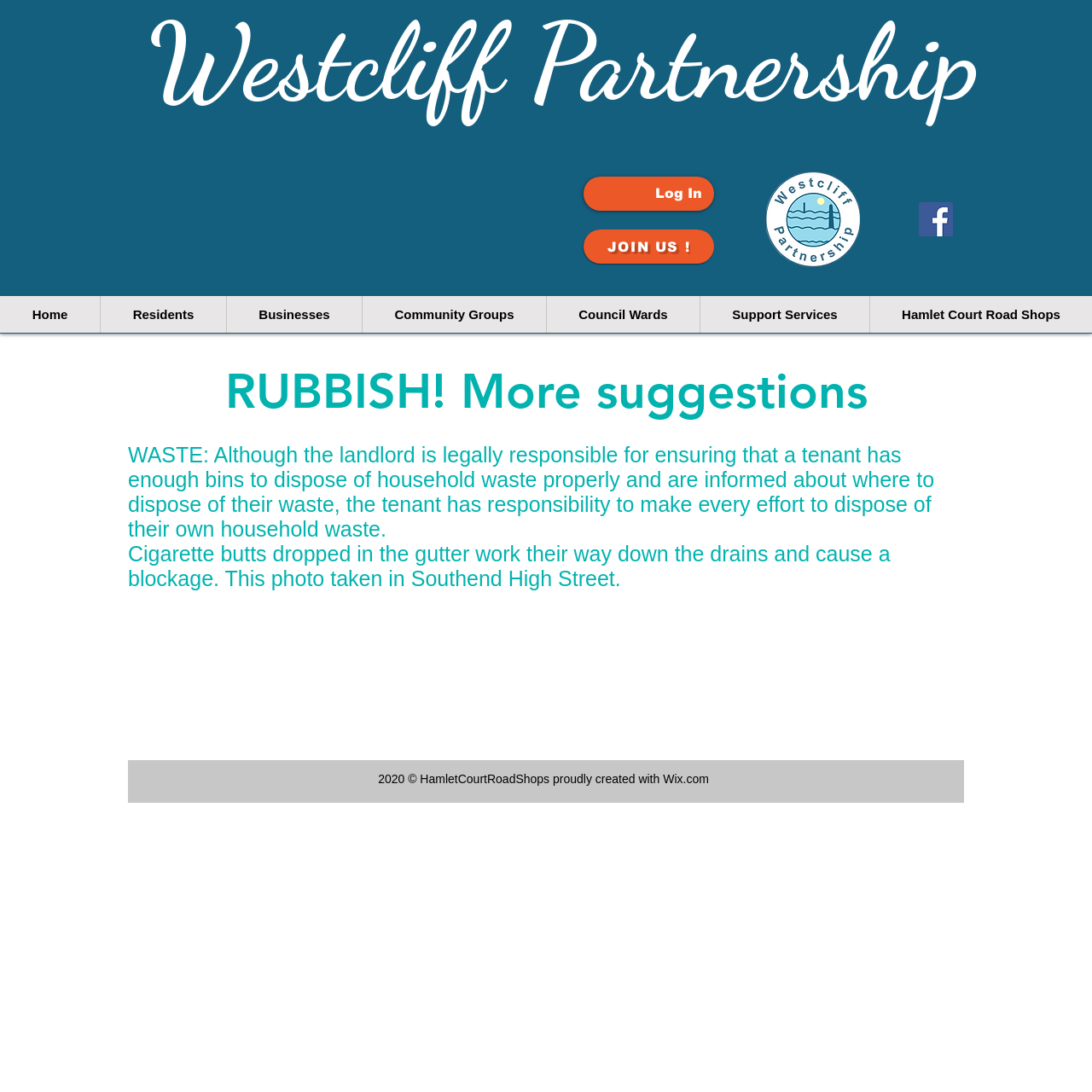What is shown in the image?
Using the image, answer in one word or phrase.

Westcliff Partnership logo